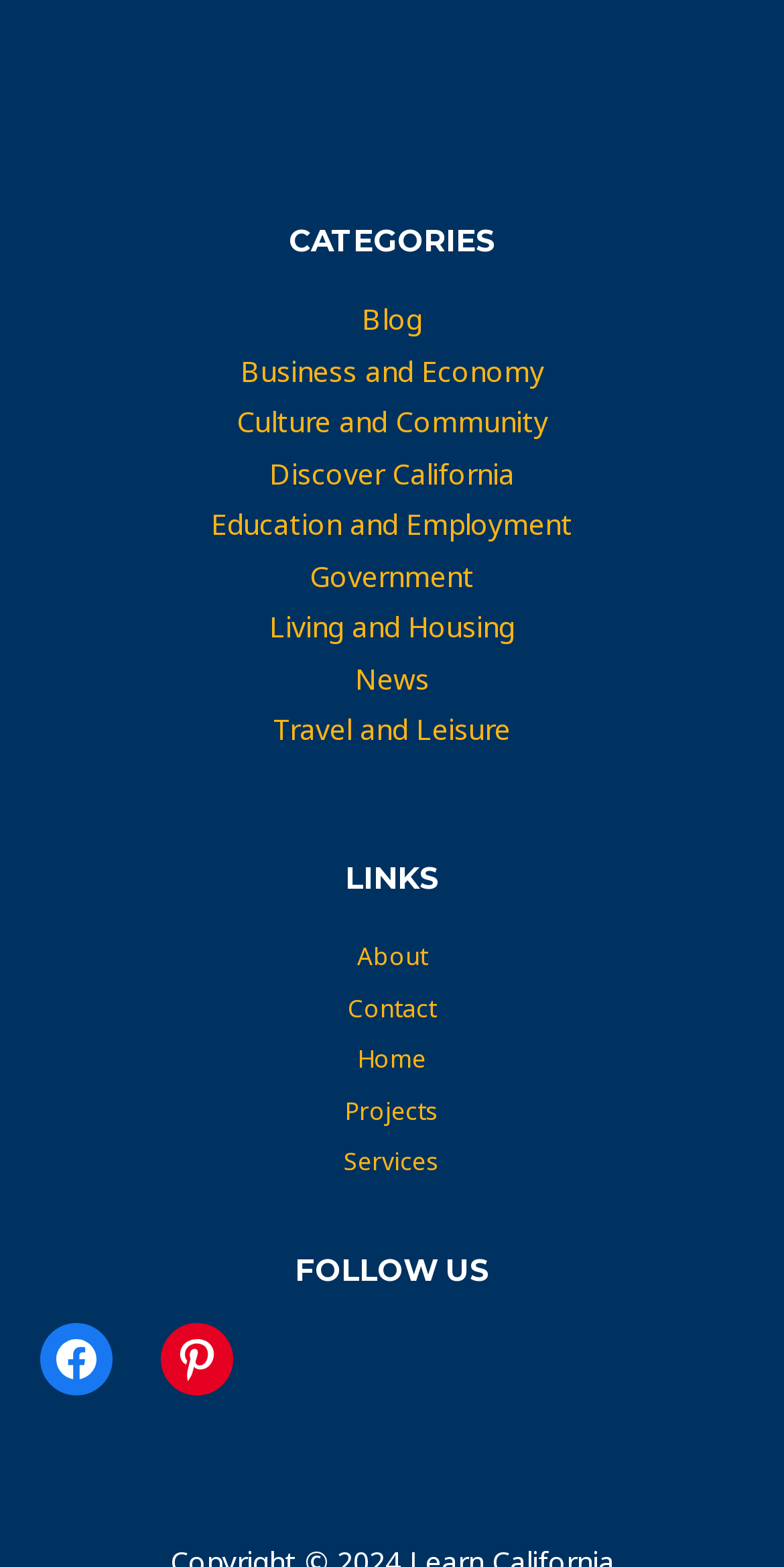What categories are listed in the footer?
Carefully examine the image and provide a detailed answer to the question.

By examining the footer section of the webpage, I found a list of categories including 'Blog', 'Business and Economy', 'Culture and Community', and so on. These categories are listed under the 'CATEGORIES' heading.